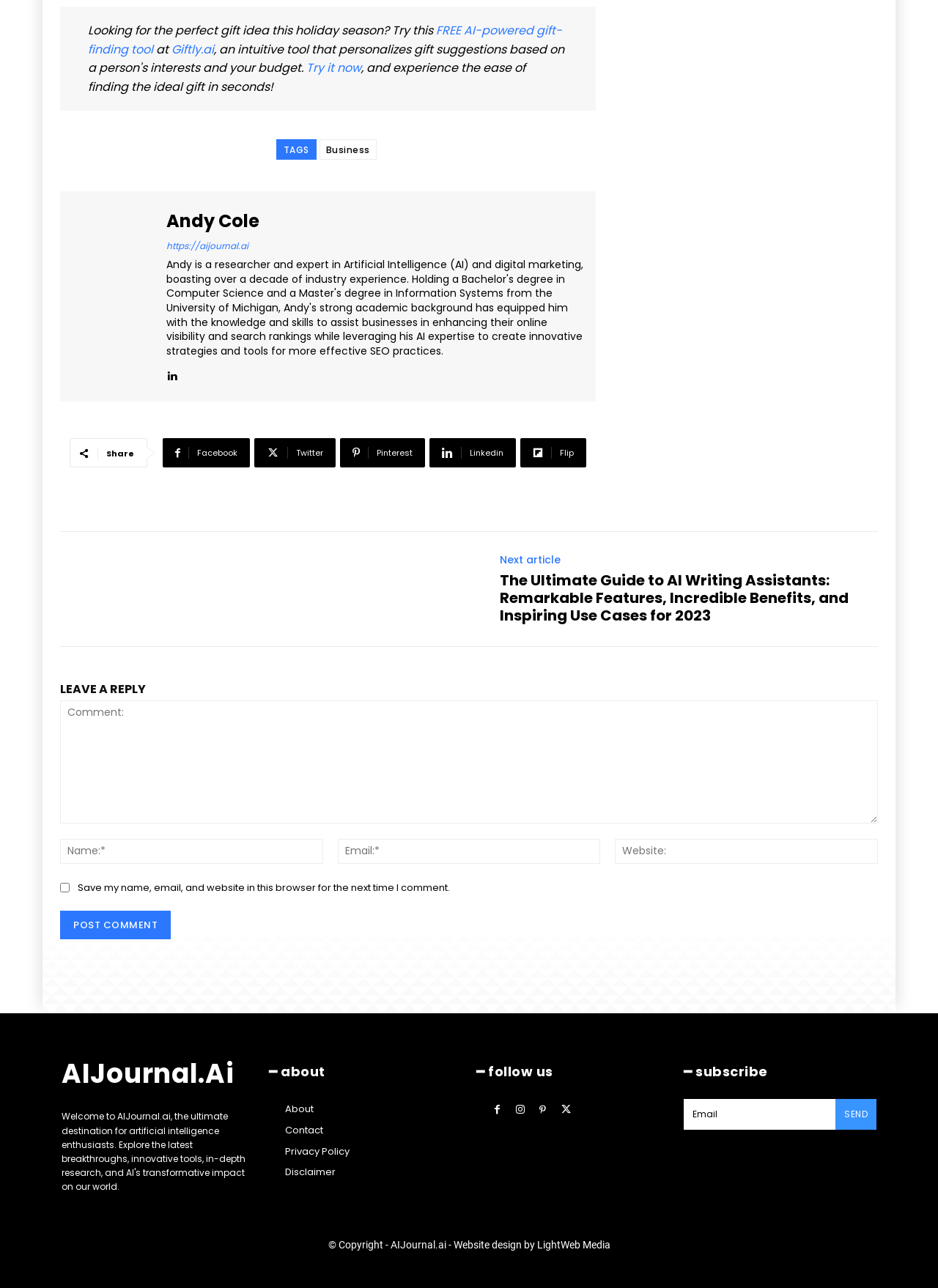Please determine the bounding box coordinates, formatted as (top-left x, top-left y, bottom-right x, bottom-right y), with all values as floating point numbers between 0 and 1. Identify the bounding box of the region described as: Instagram

[0.545, 0.855, 0.564, 0.869]